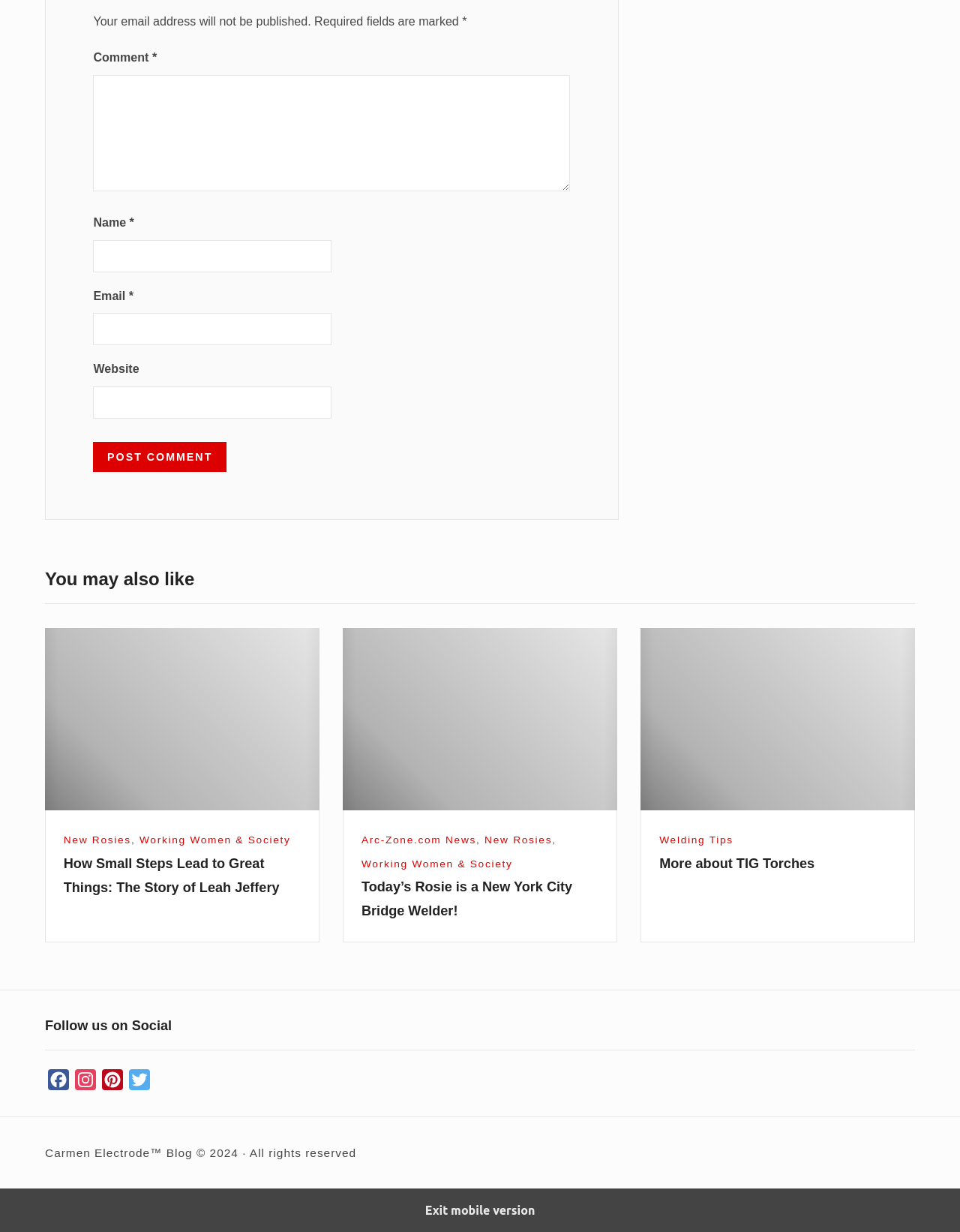Answer the question briefly using a single word or phrase: 
What is the title of the section below the comment form?

You may also like